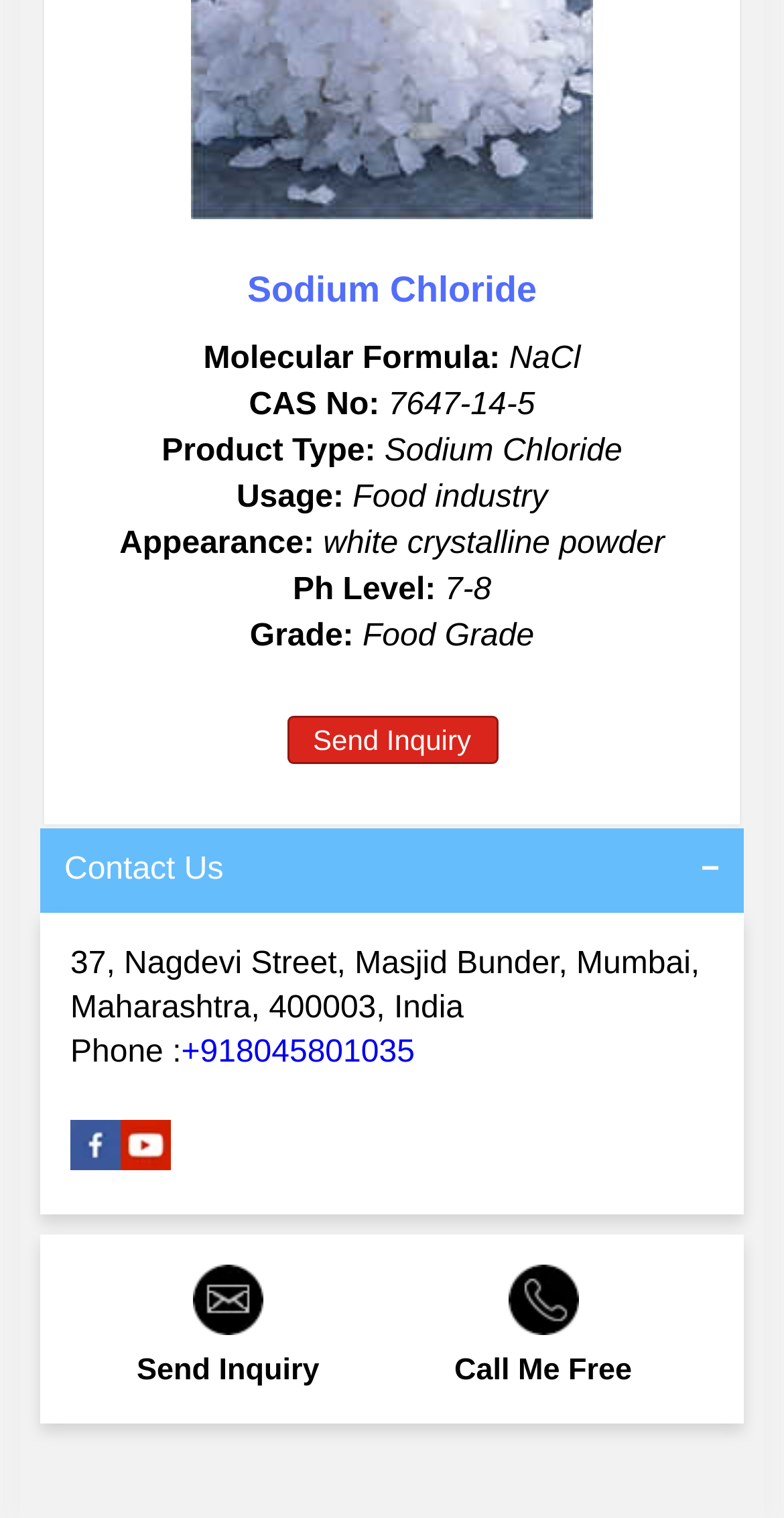Please give a concise answer to this question using a single word or phrase: 
What is the product type of Sodium Chloride?

Sodium Chloride